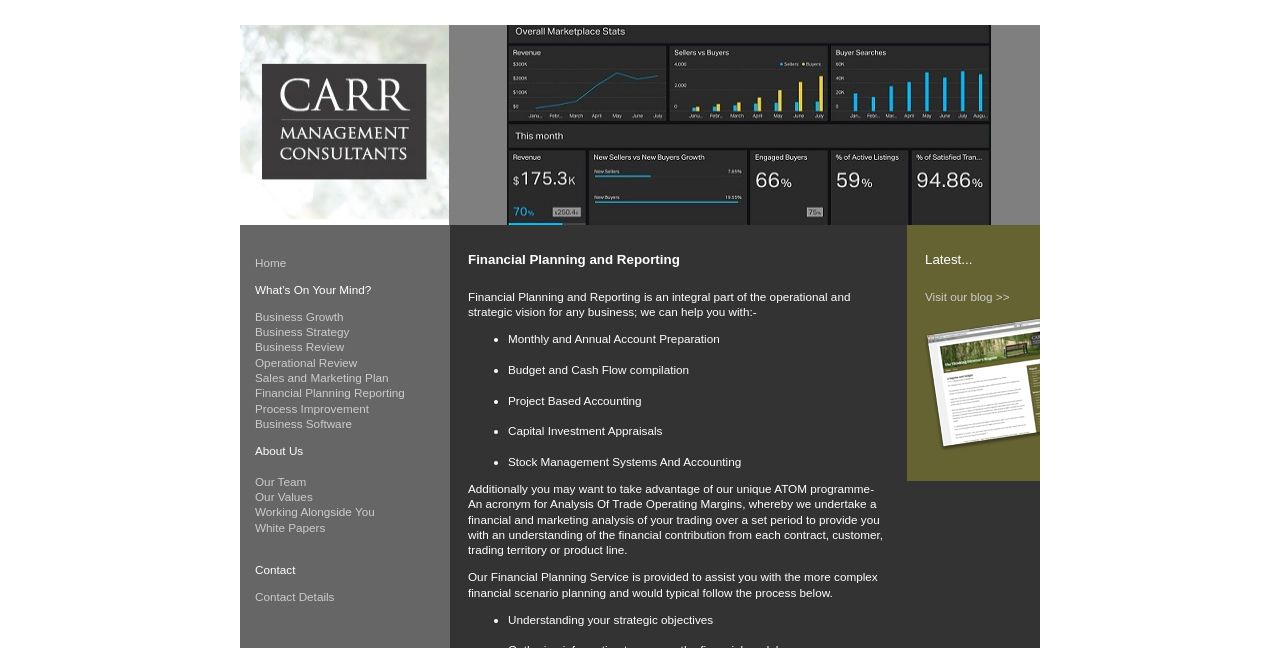Answer the question using only one word or a concise phrase: How many links are in the main navigation menu?

12